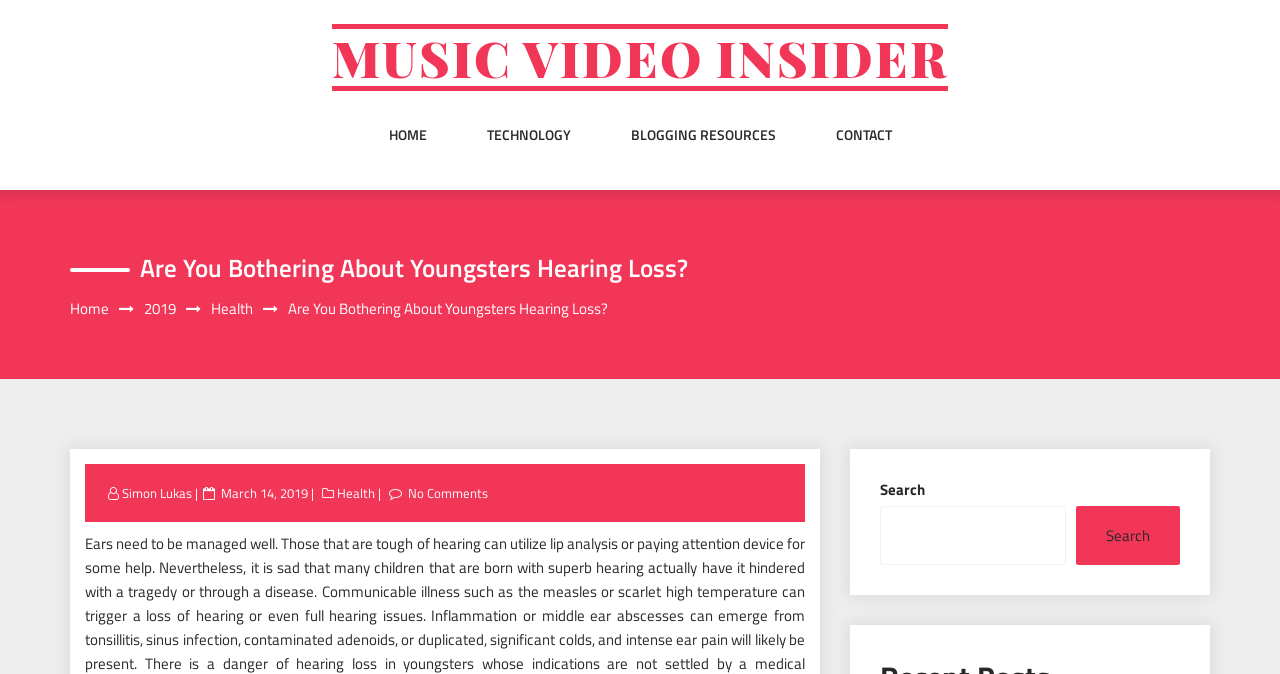Give a detailed explanation of the elements present on the webpage.

The webpage is about an article titled "Are You Bothering About Youngsters Hearing Loss?" from Music Video Insider. At the top, there is a large heading "MUSIC VIDEO INSIDER" with a link to the same title. Below it, there are five links in a row, including "HOME", "TECHNOLOGY", "BLOGGING RESOURCES", and "CONTACT". 

Underneath these links, there is a smaller heading with the same title as the article, "Are You Bothering About Youngsters Hearing Loss?". Below this heading, there are four links: "Home", "2019", "Health", and a static text with the same title as the article. 

Further down, there is information about the article, including the author "Simon Lukas", the date "March 14, 2019", and the category "Health". There is also a link to "No Comments". 

At the bottom right corner, there is a search bar with a search button and a static text "Search".